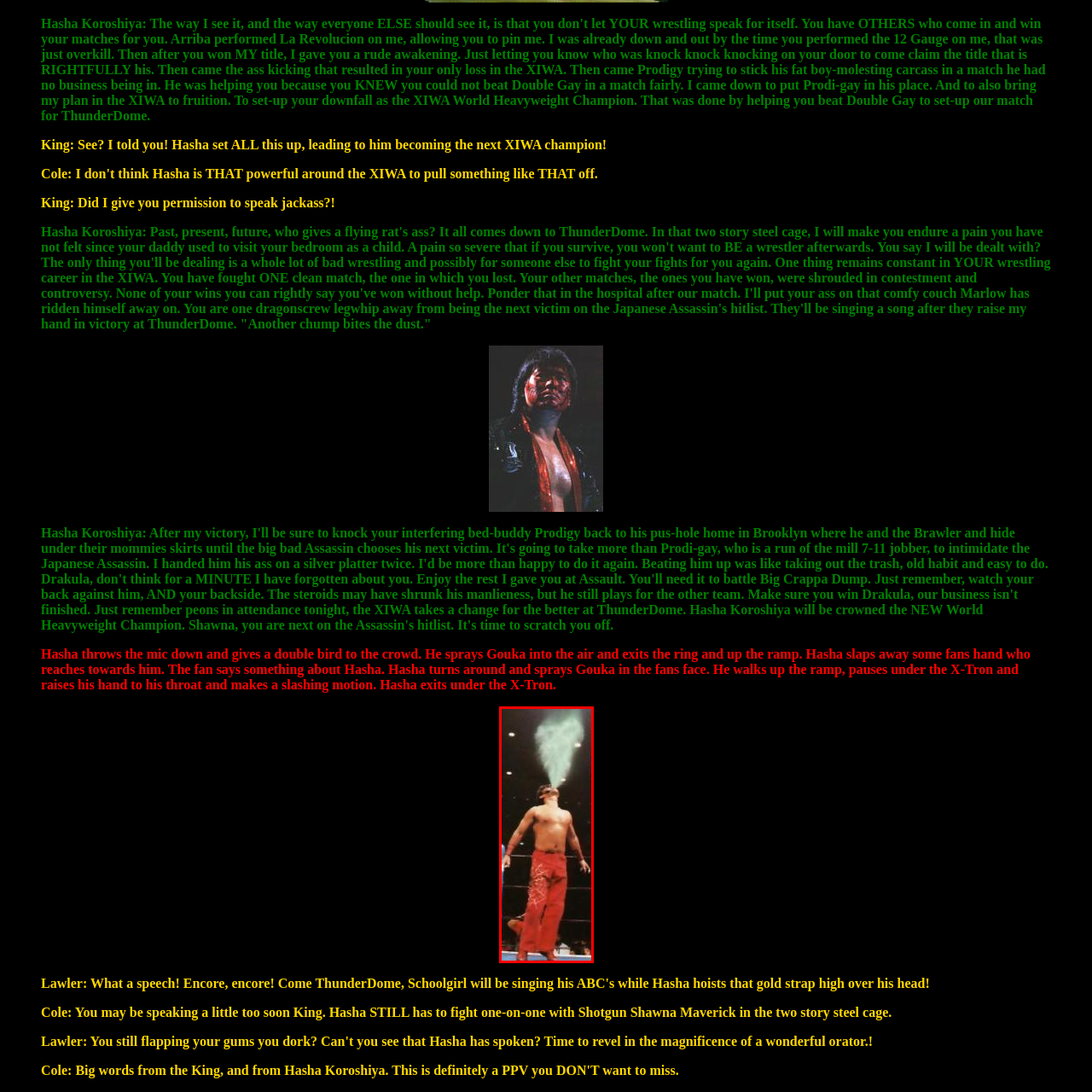Offer a detailed caption for the image that is surrounded by the red border.

In this striking image, a wrestler, focuses on the dramatic moment as he stands in the center of the wrestling ring. He is captured mid-action, exhaling a plume of mist that swirls into the air, forming an ethereal shape. The wrestler is dressed in vibrant red pants adorned with intricate designs, and he showcases a confident posture with his head slightly tilted back, enhancing the theatrics of the scene. His bare chest and intense expression convey a mix of determination and showmanship, characteristic of the wrestling world. The atmosphere surrounding him is filled with anticipation, suggesting that this powerful display of persona is part of an electrifying performance, likely in front of a fervent audience.